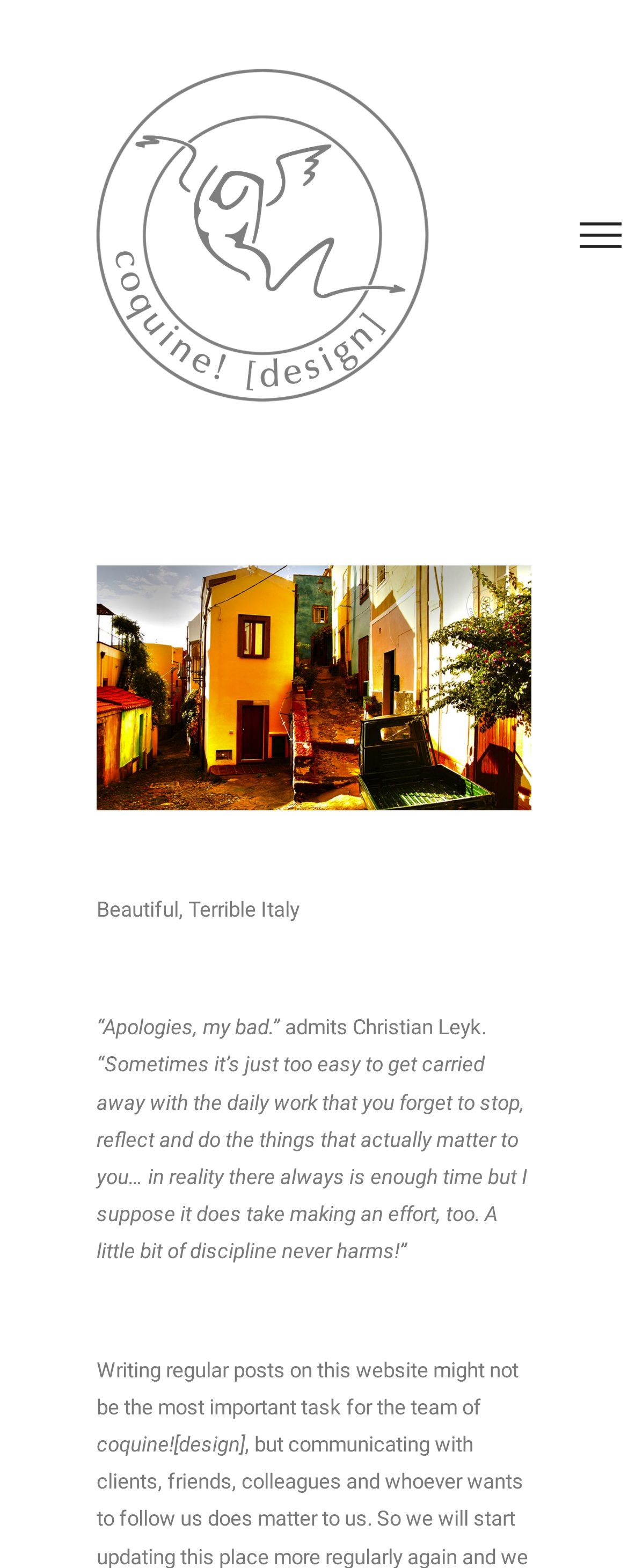What is the tone of the quote?
Give a detailed and exhaustive answer to the question.

The quote '“Sometimes it’s just too easy to get carried away with the daily work that you forget to stop, reflect and do the things that actually matter to you… in reality there always is enough time but I suppose it does take making an effort, too. A little bit of discipline never harms!”' has a reflective tone, as it encourages the reader to stop and think about their priorities.